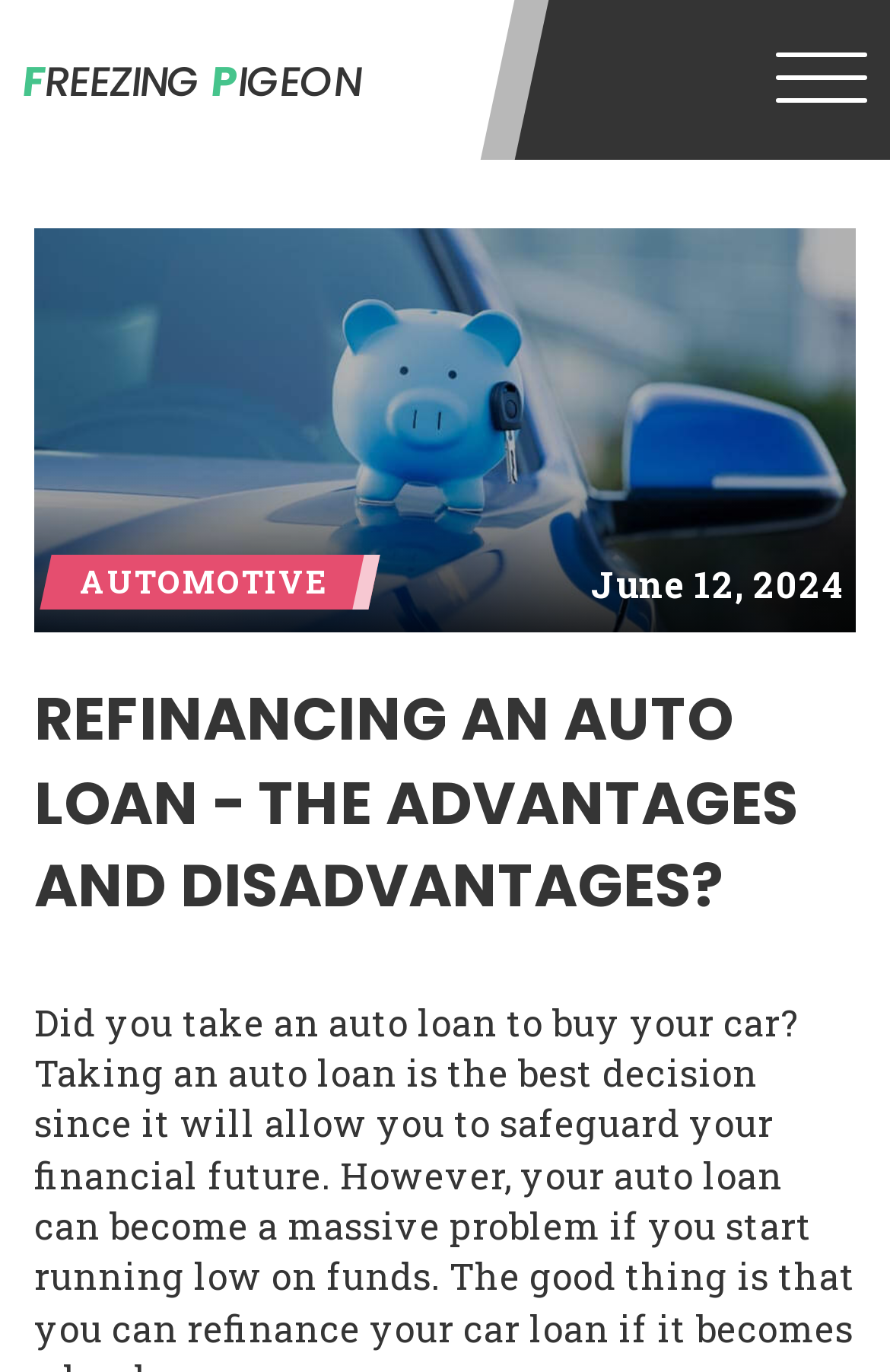Consider the image and give a detailed and elaborate answer to the question: 
What type of element is located at the top-right corner?

I determined the type of element by analyzing the bounding box coordinates [0.872, 0.038, 0.974, 0.078] and found that it corresponds to a button element.